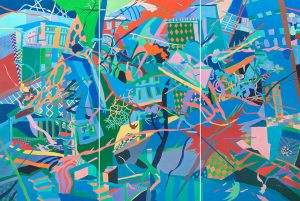Where did Bi Rongrong study contemporary art? Based on the screenshot, please respond with a single word or phrase.

Netherlands